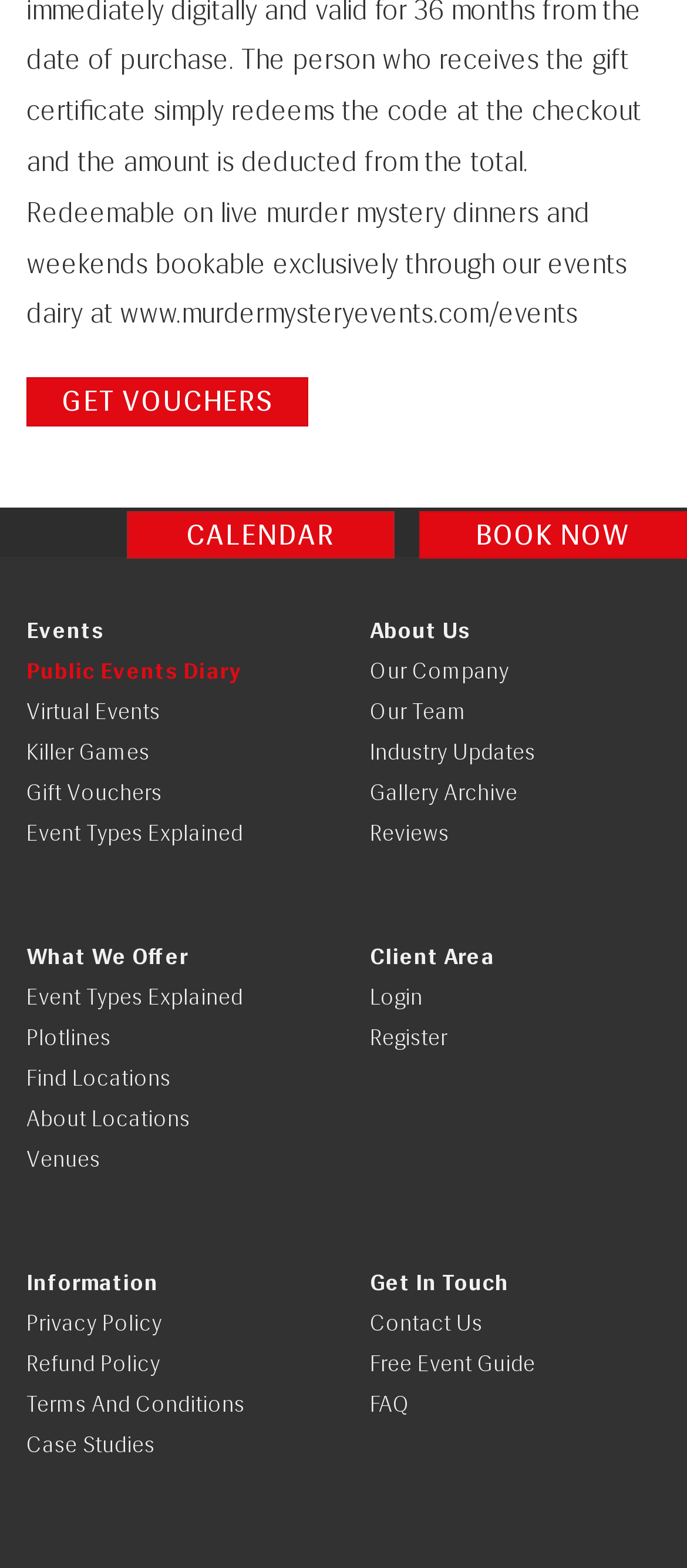Please indicate the bounding box coordinates for the clickable area to complete the following task: "Go to 'United States' page". The coordinates should be specified as four float numbers between 0 and 1, i.e., [left, top, right, bottom].

None